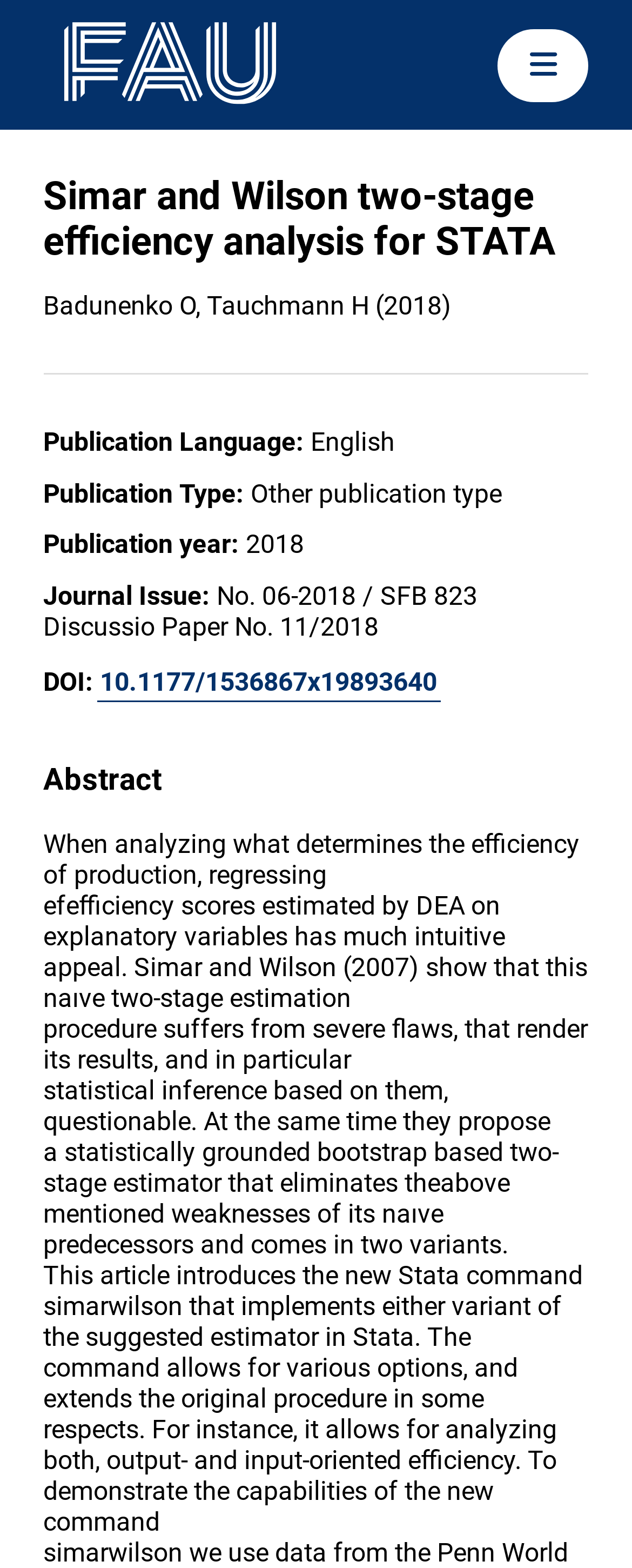Give an extensive and precise description of the webpage.

The webpage is about a research article titled "Simar and Wilson two-stage efficiency analysis for STATA" from FAU CRIS. At the top left corner, there is a link to the FAU logo, which is an image. On the top right corner, there is another link with an image. 

Below the FAU logo, there is a heading that displays the title of the article. Underneath the title, there is a list of metadata about the publication, including the authors "Badunenko O, Tauchmann H" and the publication year "2018". The publication language is English, and the publication type is "Other publication type". There is also information about the journal issue, which is "No. 06-2018 / SFB 823 Discussion Paper No. 11/2018". 

Further down, there is a DOI link "10.1177/1536867x19893640". Below the DOI link, there is a heading "Abstract", which is followed by a paragraph of text that summarizes the article. The abstract discusses the flaws of a naive two-stage estimation procedure and introduces a new Stata command "simarwilson" that implements a statistically grounded bootstrap-based two-stage estimator. The command allows for various options and extends the original procedure in some respects.